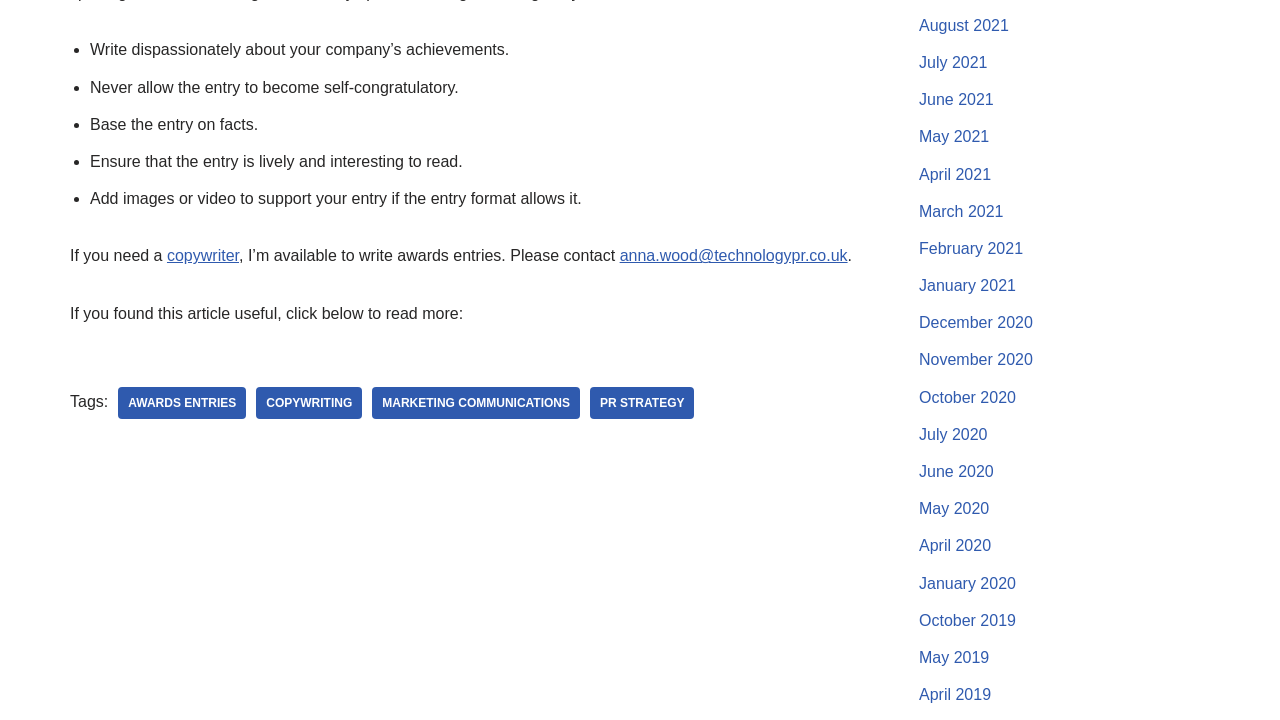Provide a one-word or one-phrase answer to the question:
How many months are listed as links on the webpage?

17